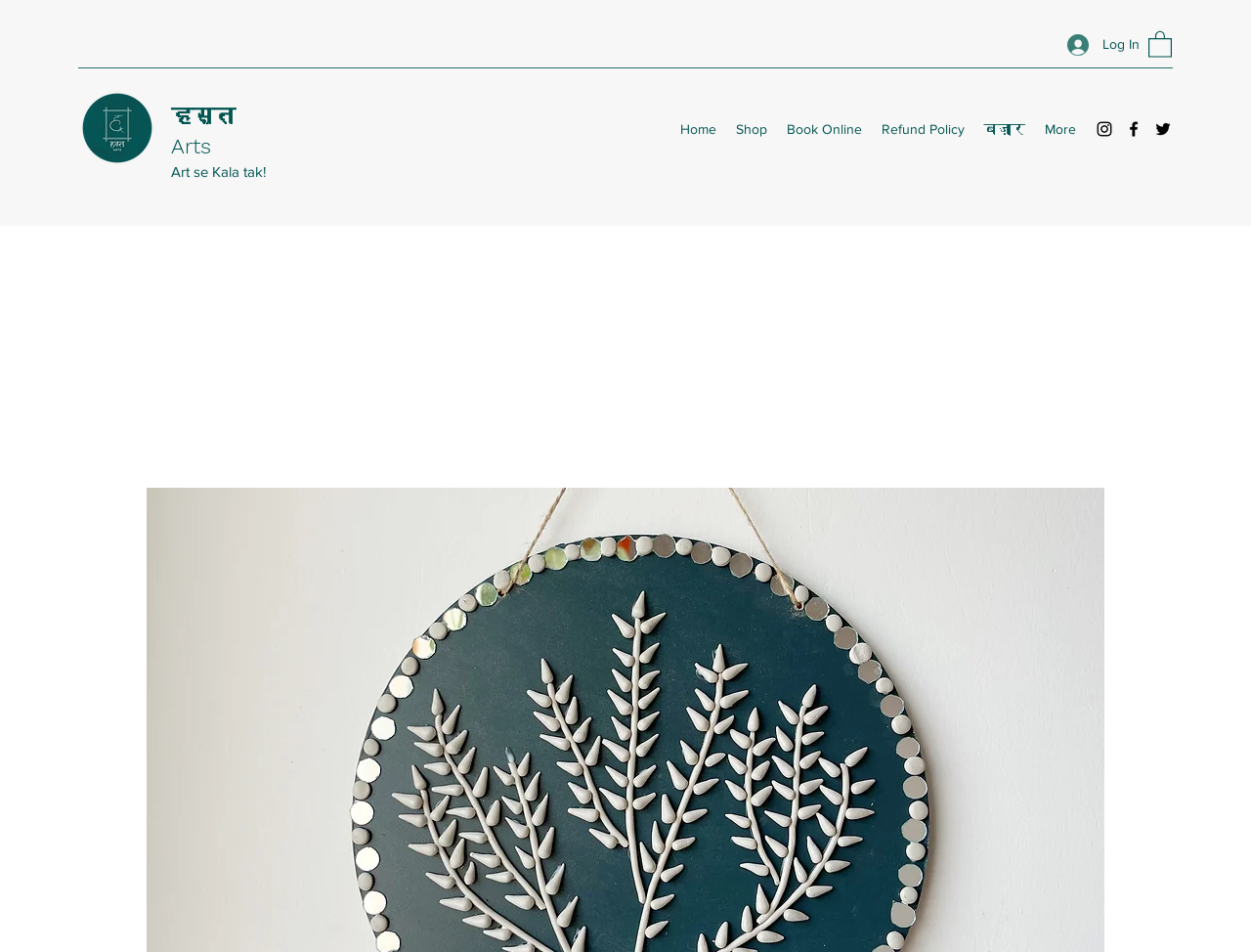Using the details from the image, please elaborate on the following question: How many social media links are there?

I counted the number of link elements within the list element with the description 'Social Bar' at coordinates [0.875, 0.125, 0.938, 0.145]. There are three link elements, each corresponding to a social media platform: Instagram, Facebook, and Twitter.